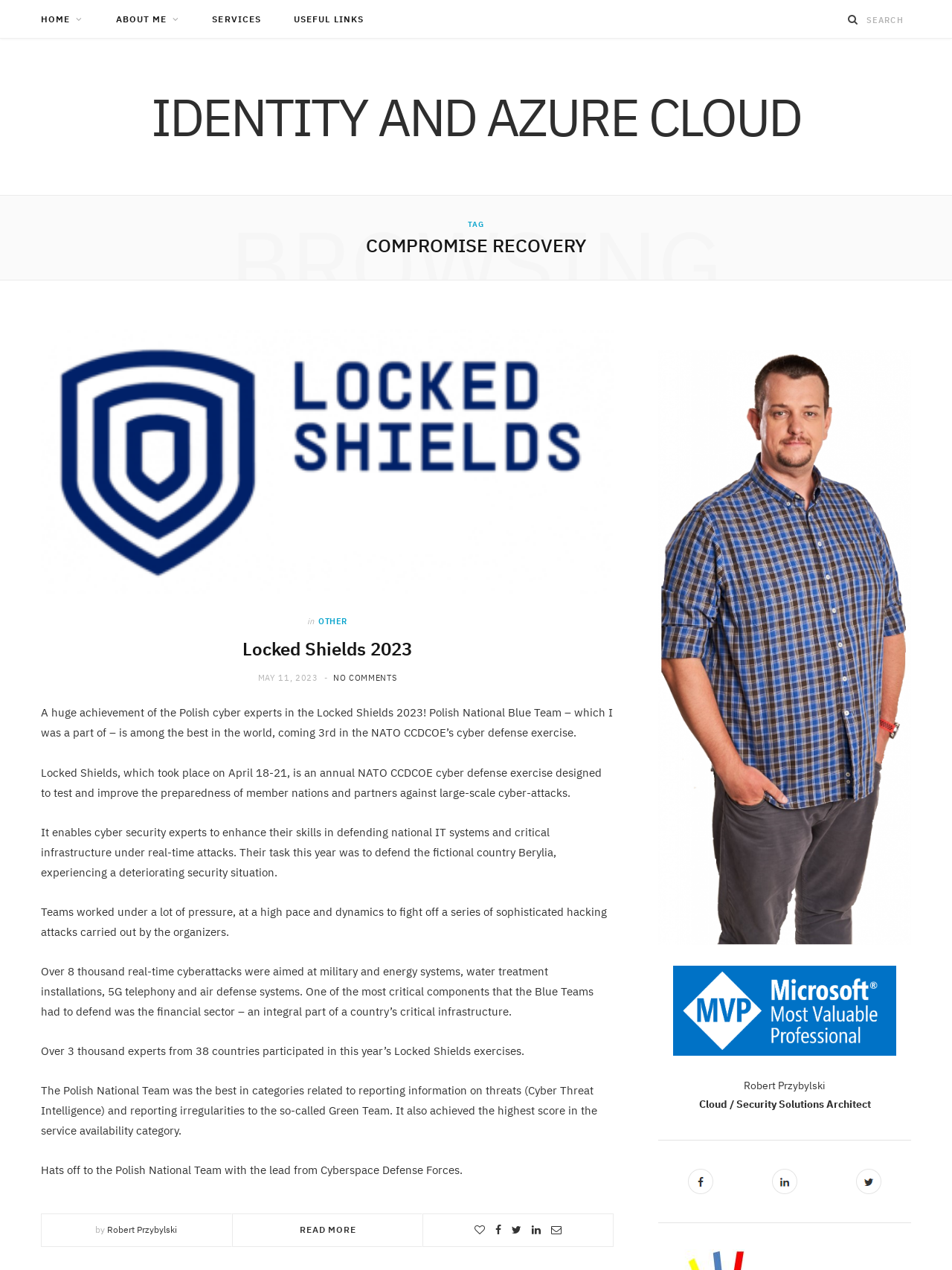Please identify the coordinates of the bounding box that should be clicked to fulfill this instruction: "search for something".

[0.91, 0.007, 0.957, 0.025]